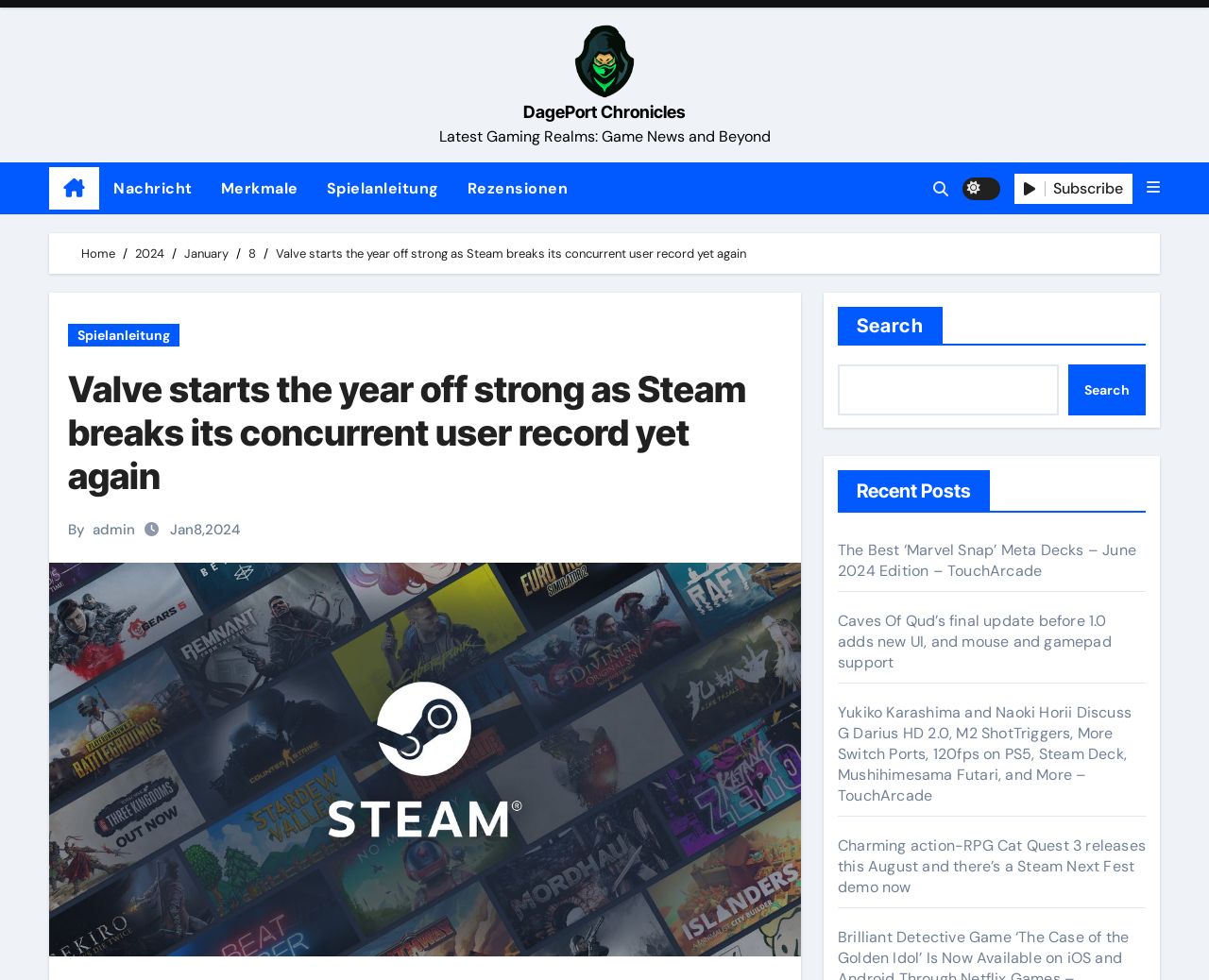Identify the bounding box for the UI element described as: "DagePort Chronicles". Ensure the coordinates are four float numbers between 0 and 1, formatted as [left, top, right, bottom].

[0.433, 0.104, 0.567, 0.125]